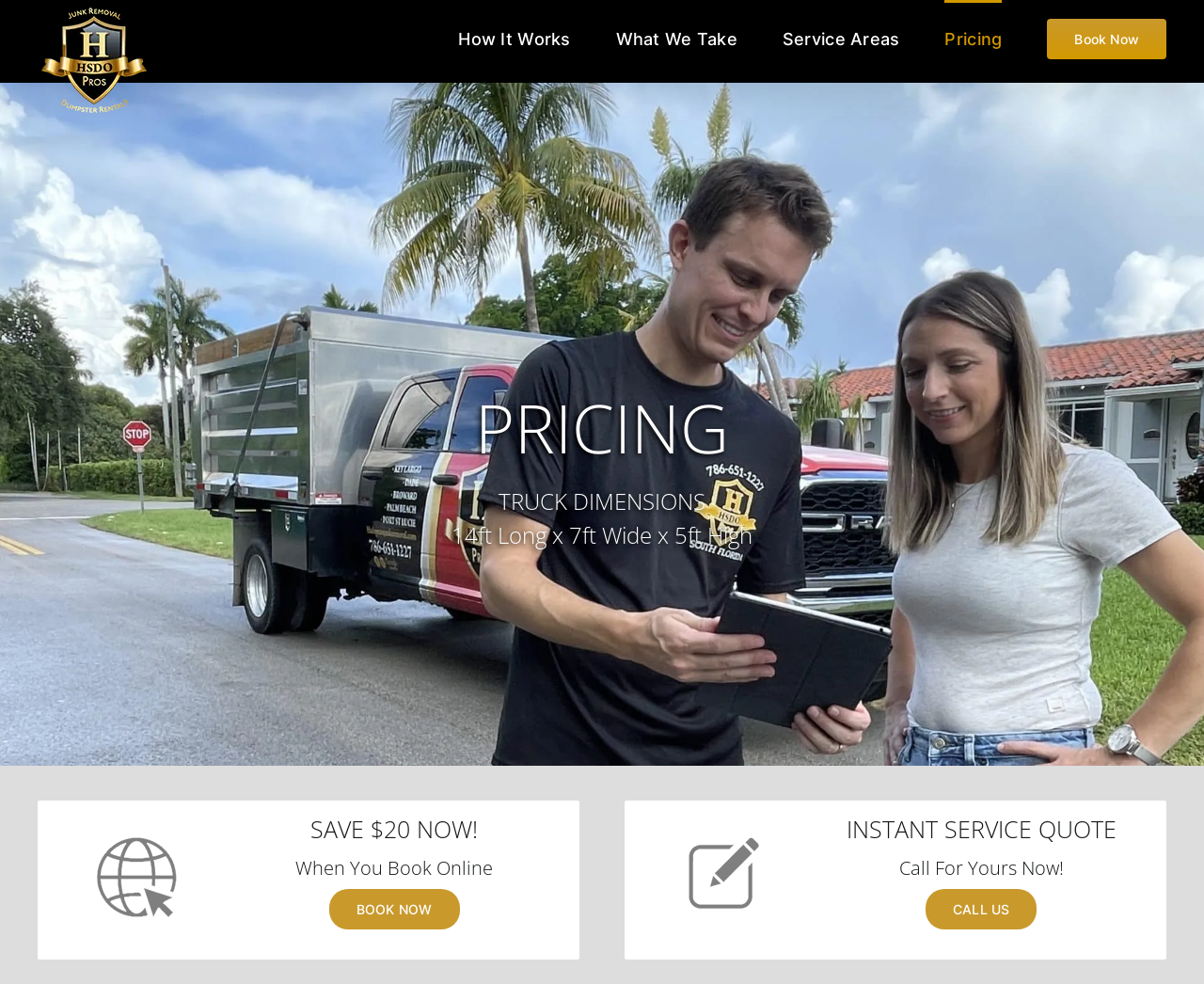Find the bounding box coordinates of the area to click in order to follow the instruction: "Book now and save $20".

[0.273, 0.903, 0.382, 0.944]